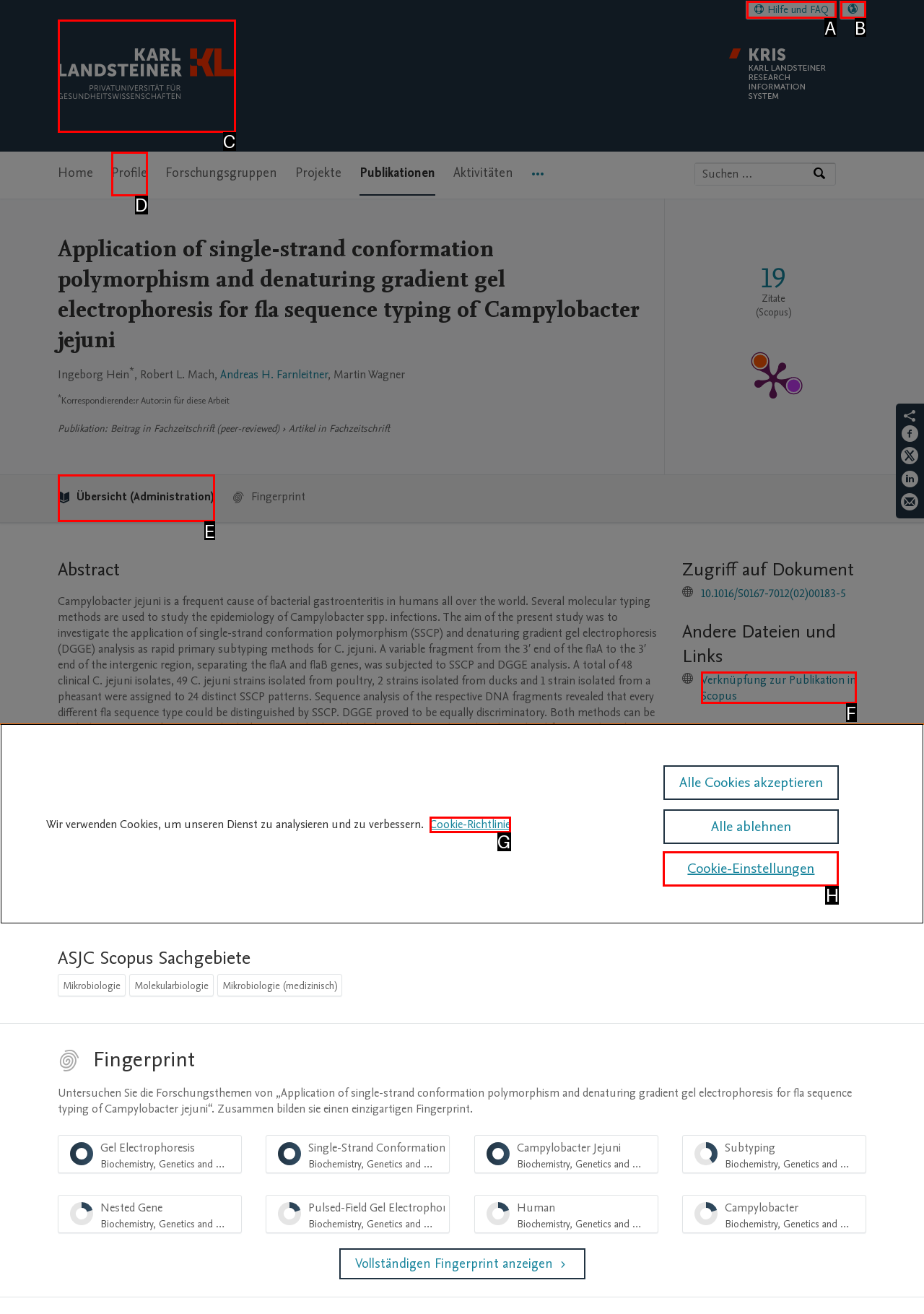Select the HTML element that corresponds to the description: Hilfe und FAQ. Reply with the letter of the correct option.

A